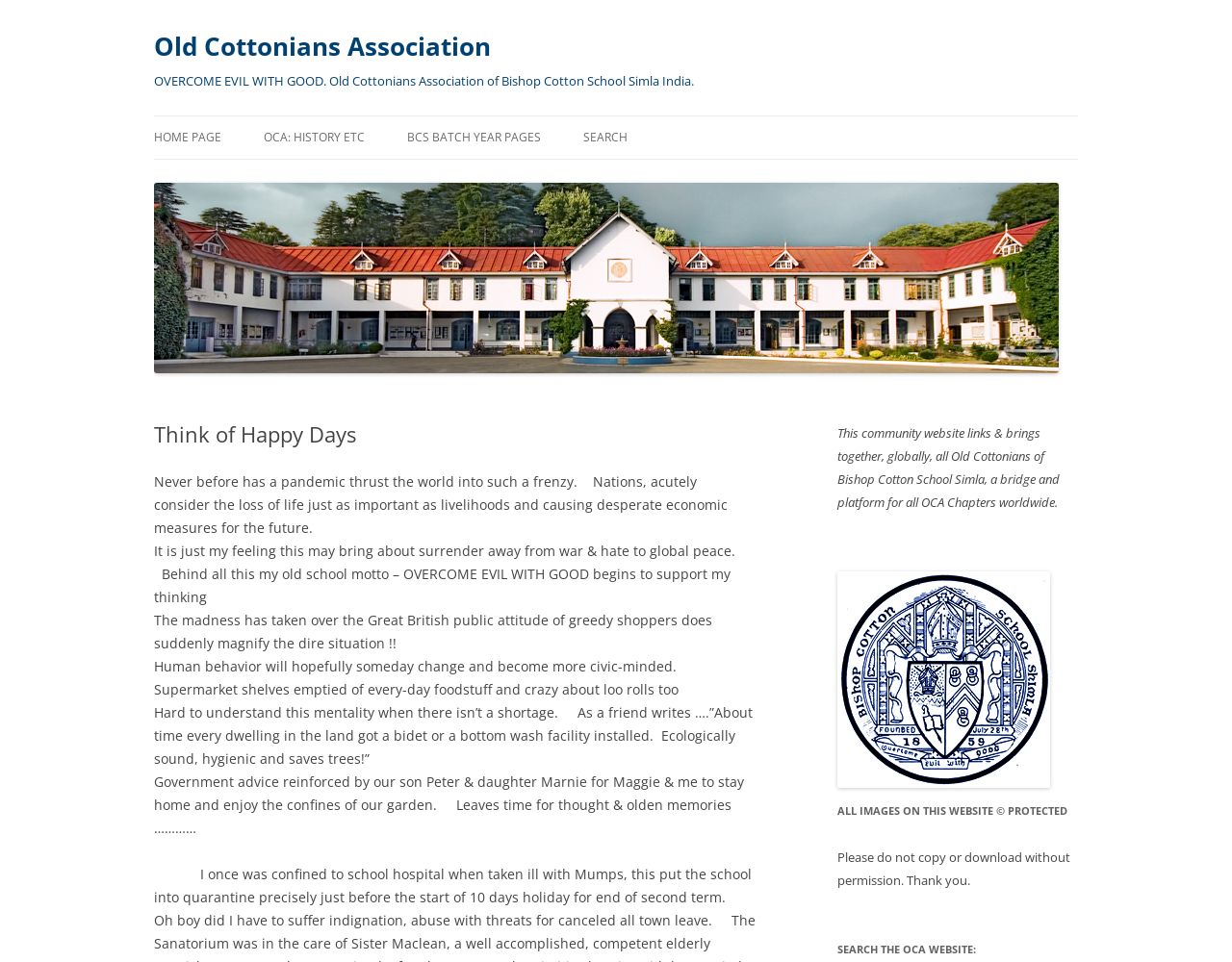Locate the bounding box coordinates of the clickable element to fulfill the following instruction: "Click on the 'HOME PAGE' link". Provide the coordinates as four float numbers between 0 and 1 in the format [left, top, right, bottom].

[0.125, 0.121, 0.18, 0.165]